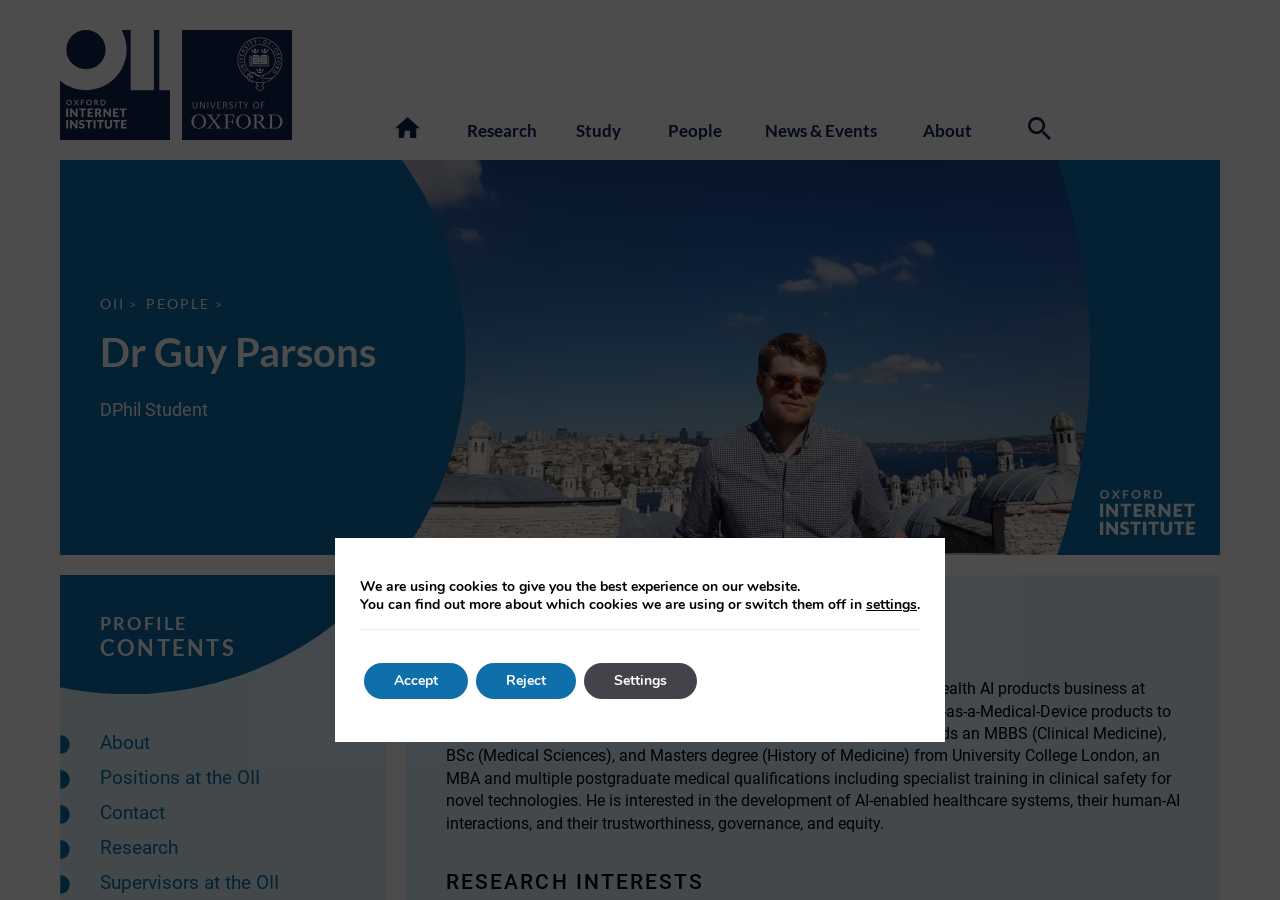Utilize the details in the image to give a detailed response to the question: What is the profession of the person described on this webpage?

I determined the answer by reading the static text element that describes Guy Parsons as 'an academic clinician in Intensive Care and Clinical Lead of a Health AI products business at Deloitte', which indicates that he is an Intensive Care doctor.